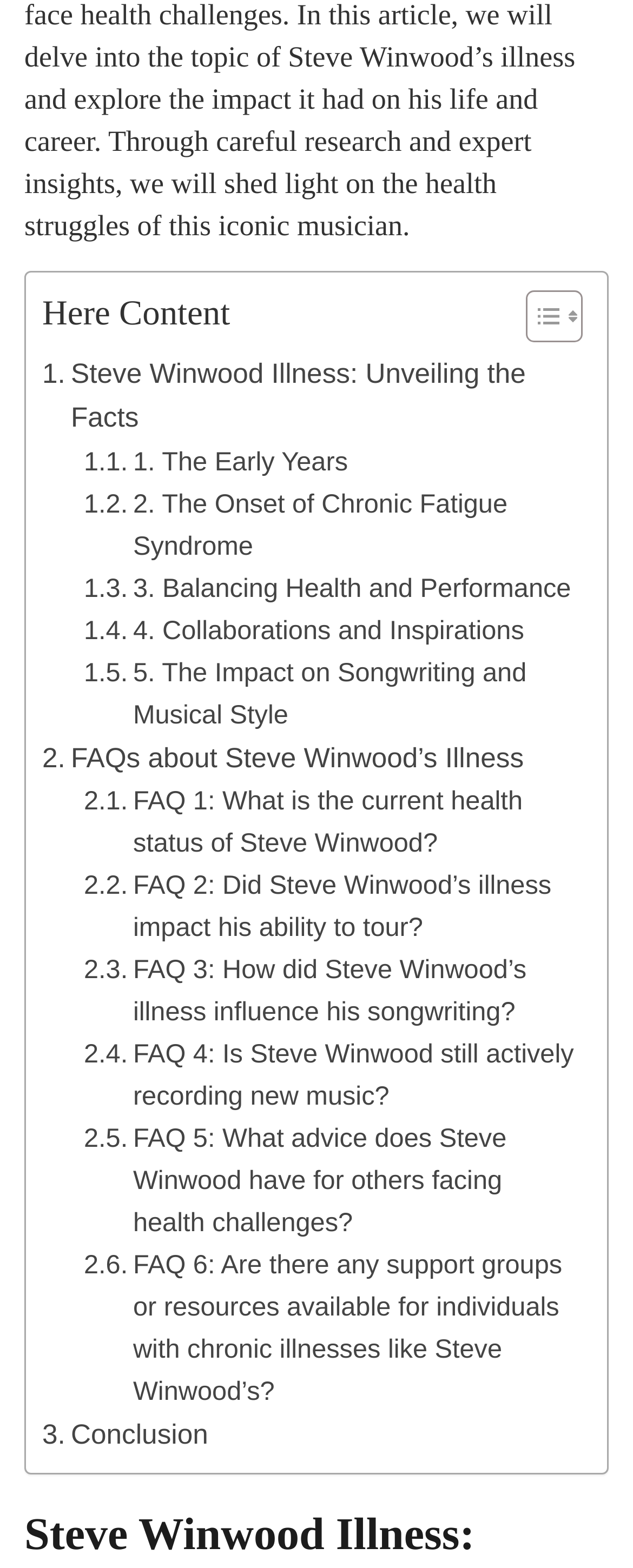Find the bounding box coordinates of the area to click in order to follow the instruction: "Read about Steve Winwood's illness".

[0.067, 0.224, 0.908, 0.281]